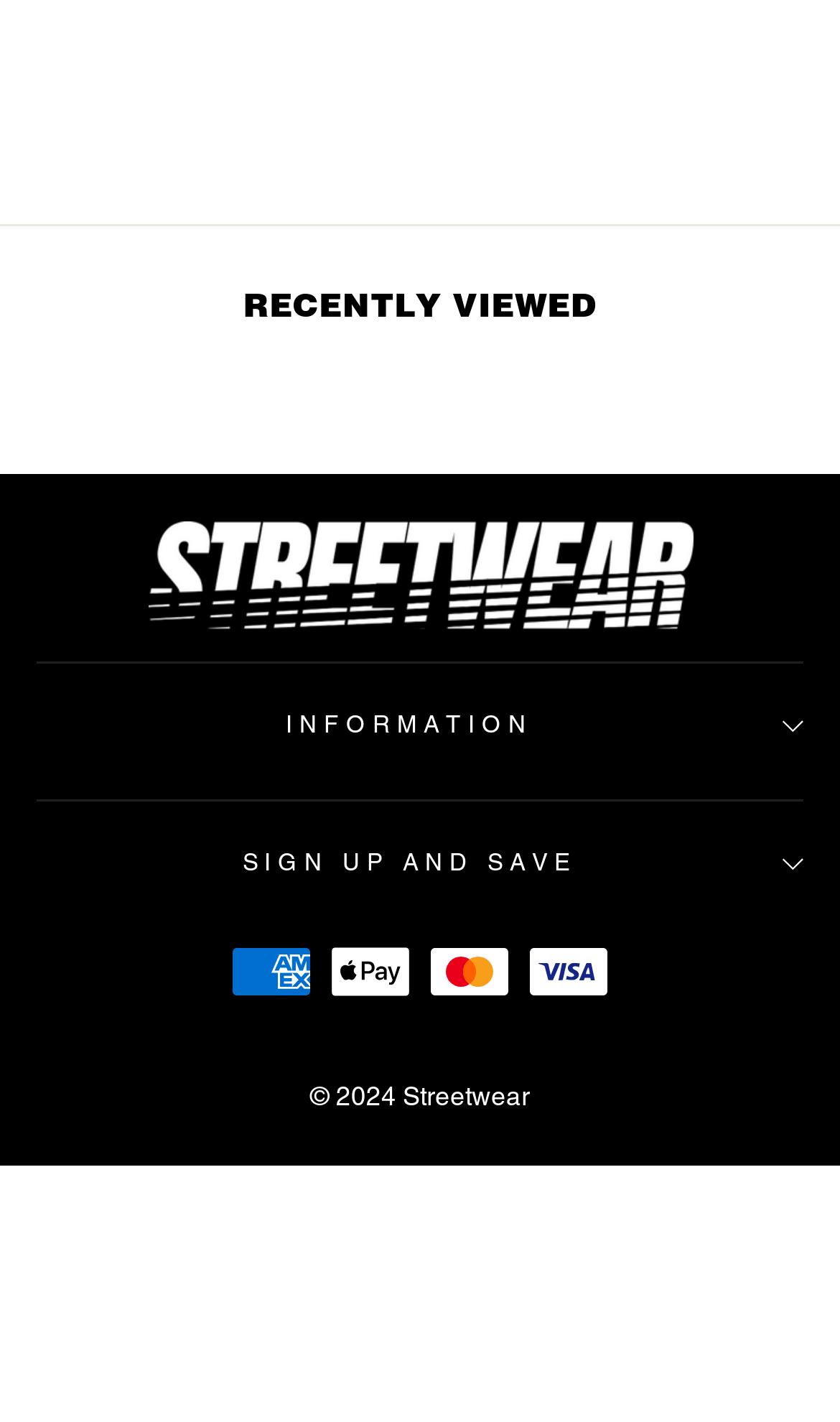How many buttons are there in the footer?
Answer the question with a detailed explanation, including all necessary information.

There are two buttons in the footer section: 'INFORMATION' and 'SIGN UP AND SAVE', which can be identified by their corresponding element types and descriptions.